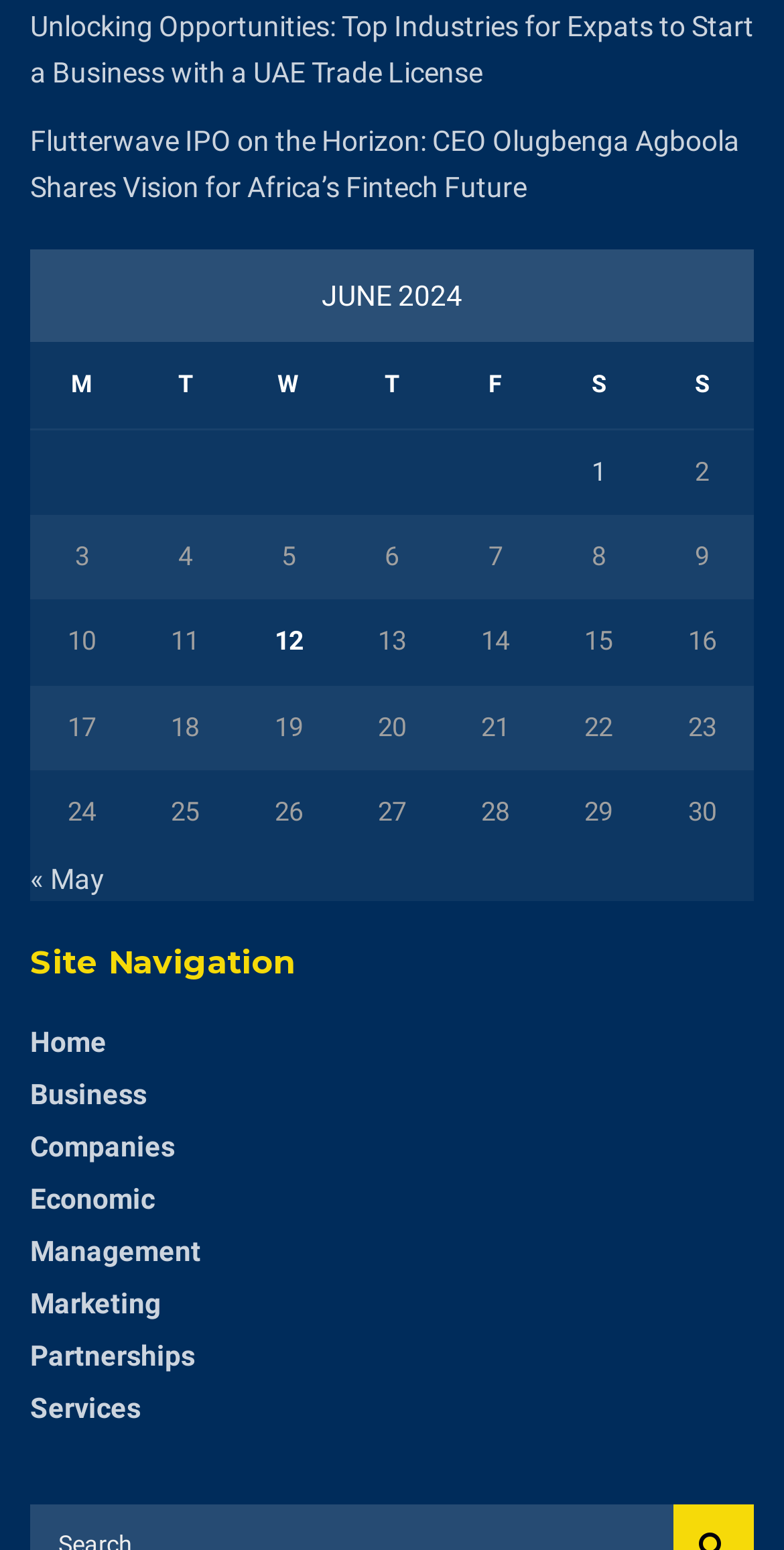Can you identify the bounding box coordinates of the clickable region needed to carry out this instruction: 'Visit Home page'? The coordinates should be four float numbers within the range of 0 to 1, stated as [left, top, right, bottom].

[0.038, 0.662, 0.136, 0.683]